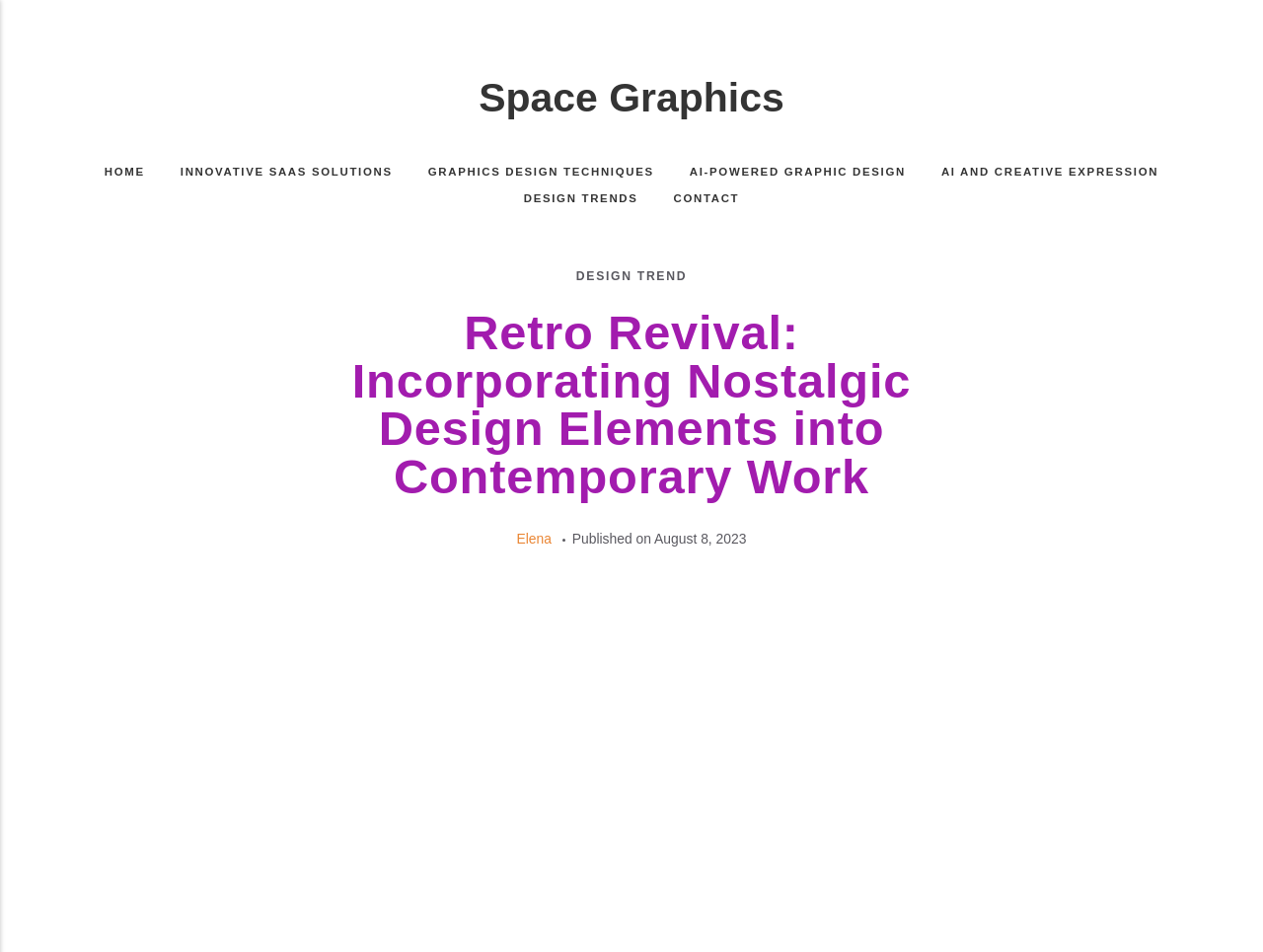What is the author of the article?
Look at the webpage screenshot and answer the question with a detailed explanation.

I found the author's name 'Elena' below the article title 'Retro Revival: Incorporating Nostalgic Design Elements into Contemporary Work'.